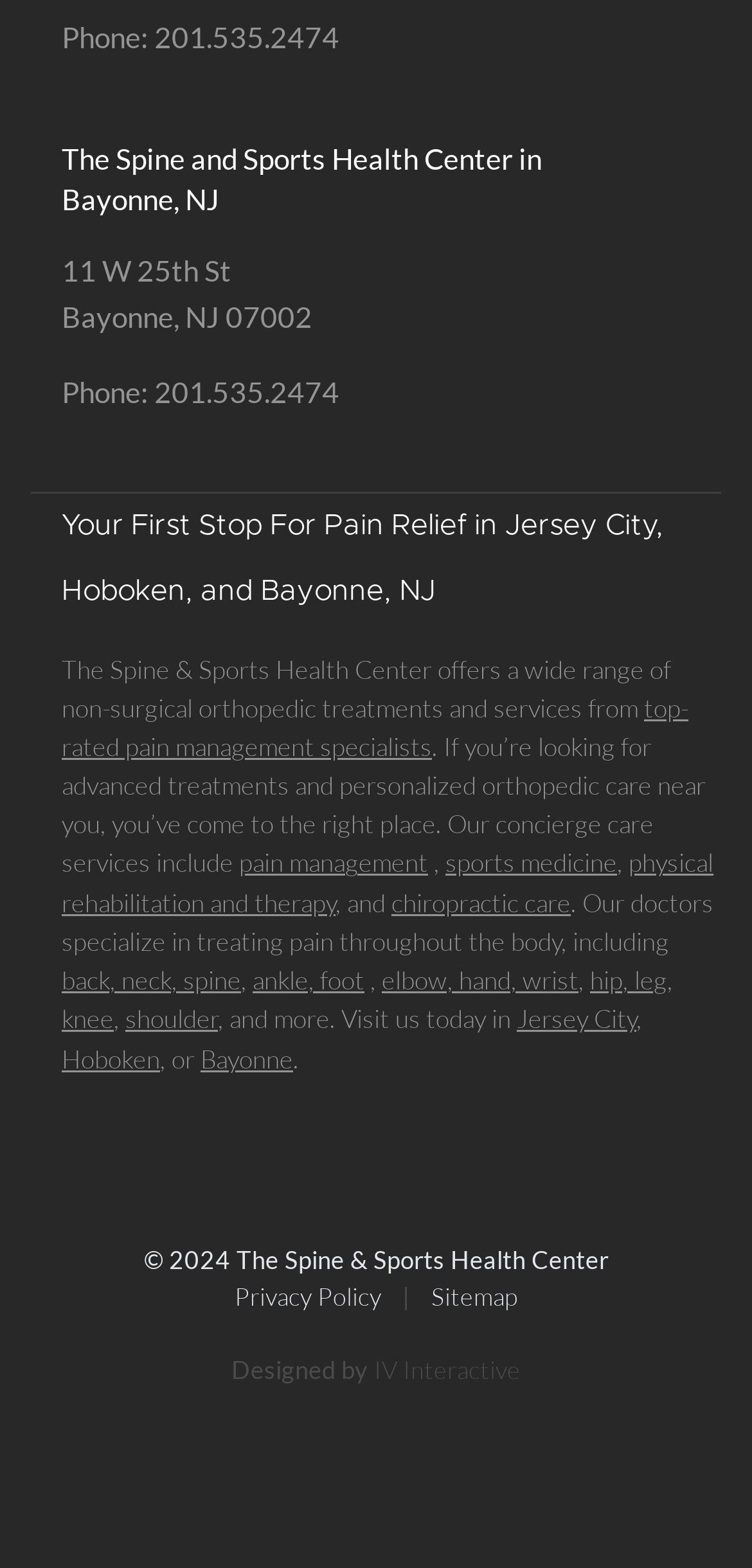Pinpoint the bounding box coordinates of the clickable area necessary to execute the following instruction: "Learn more about pain management". The coordinates should be given as four float numbers between 0 and 1, namely [left, top, right, bottom].

[0.318, 0.541, 0.569, 0.56]